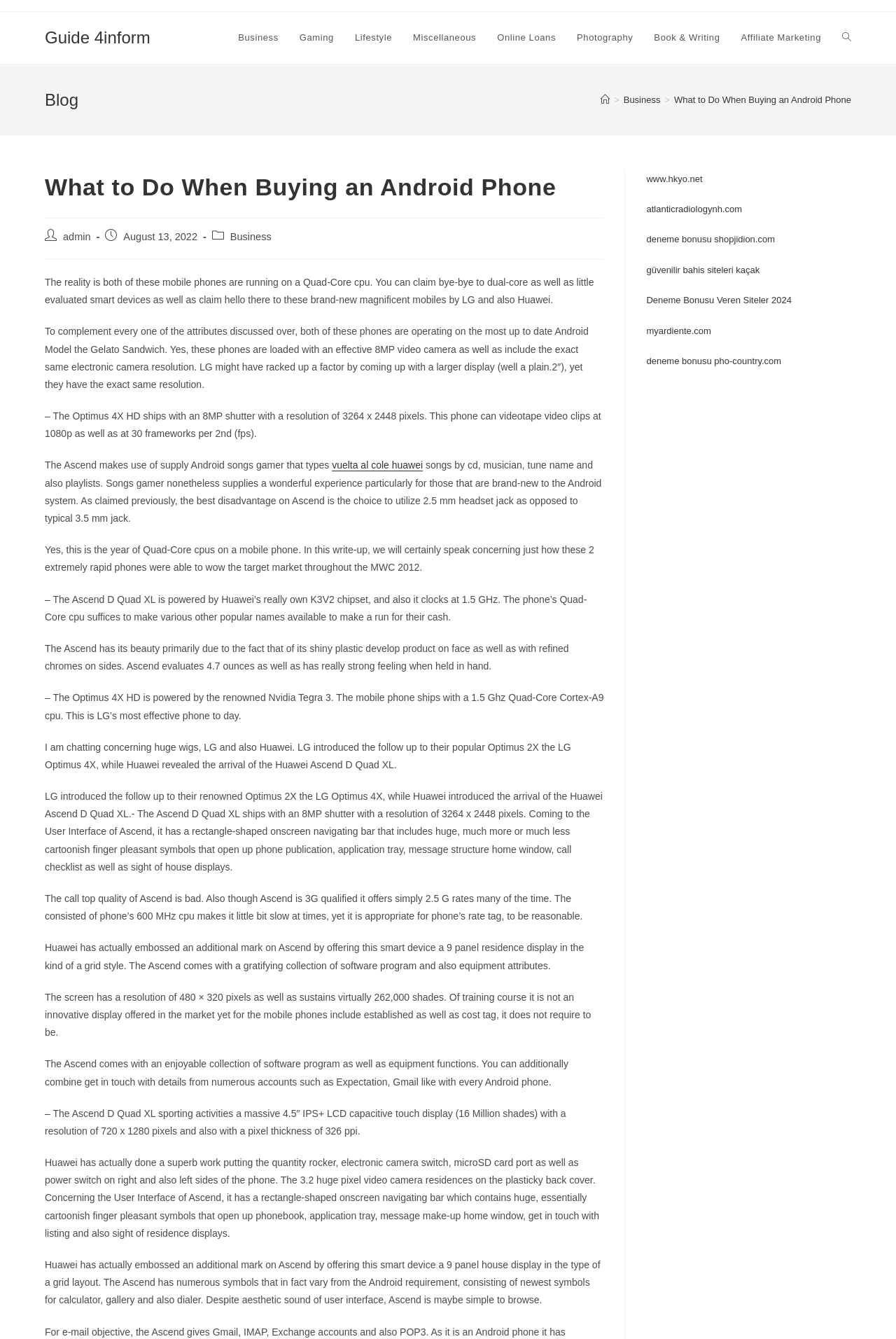Bounding box coordinates should be in the format (top-left x, top-left y, bottom-right x, bottom-right y) and all values should be floating point numbers between 0 and 1. Determine the bounding box coordinate for the UI element described as: deneme bonusu pho-country.com

[0.721, 0.266, 0.872, 0.274]